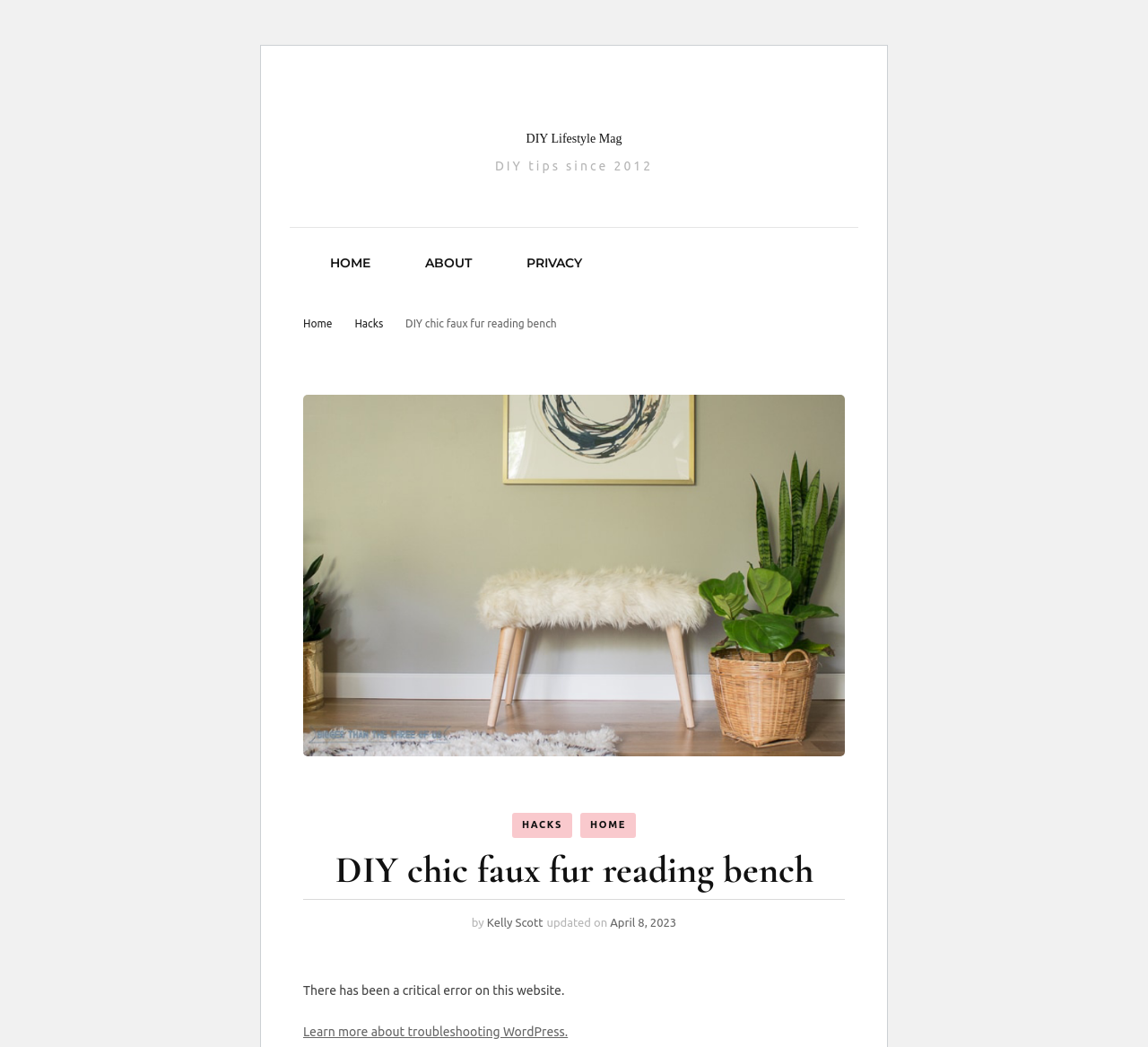Pinpoint the bounding box coordinates of the clickable element to carry out the following instruction: "learn about troubleshooting WordPress."

[0.264, 0.978, 0.495, 0.992]